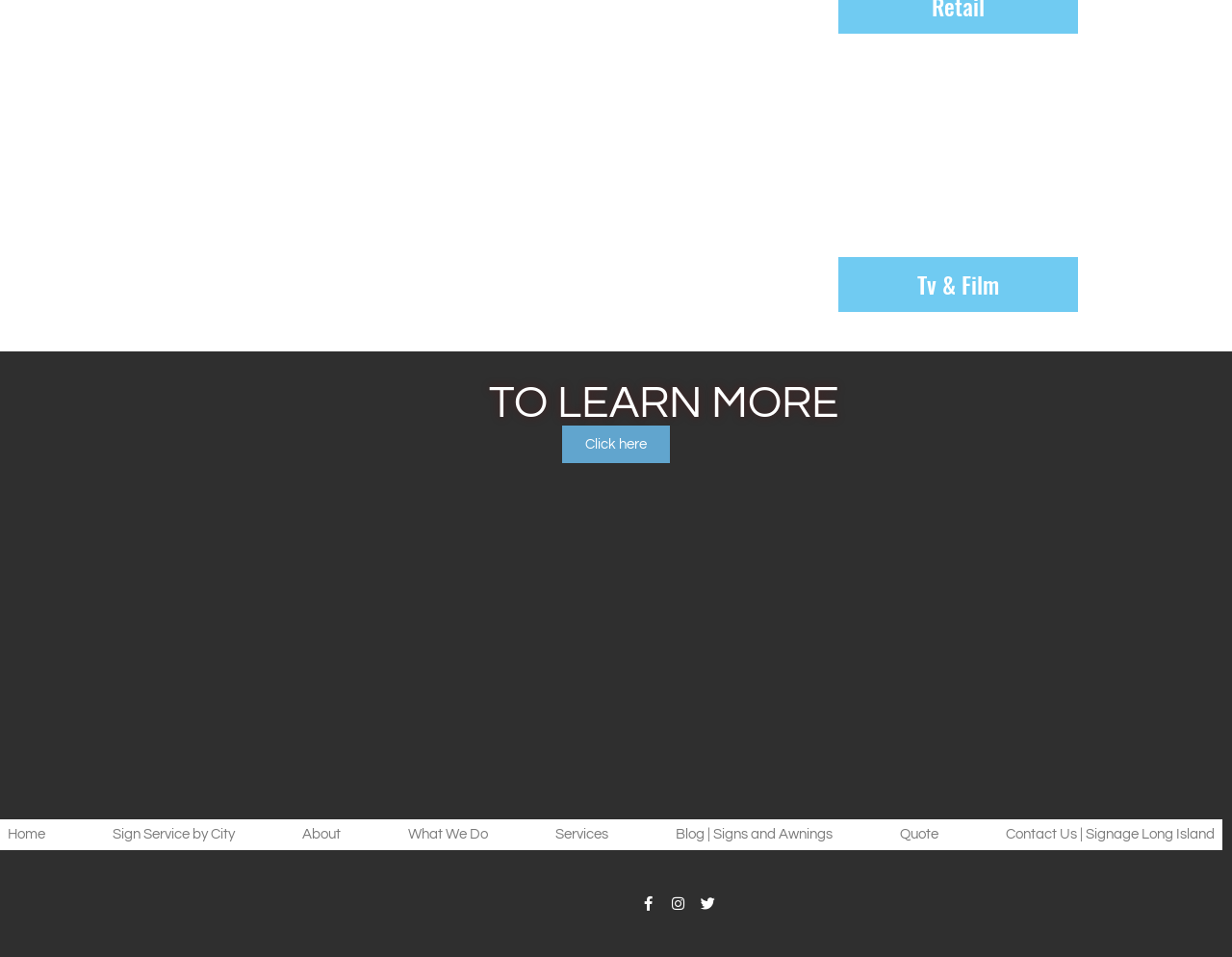Using the description: "Contact", determine the UI element's bounding box coordinates. Ensure the coordinates are in the format of four float numbers between 0 and 1, i.e., [left, top, right, bottom].

None